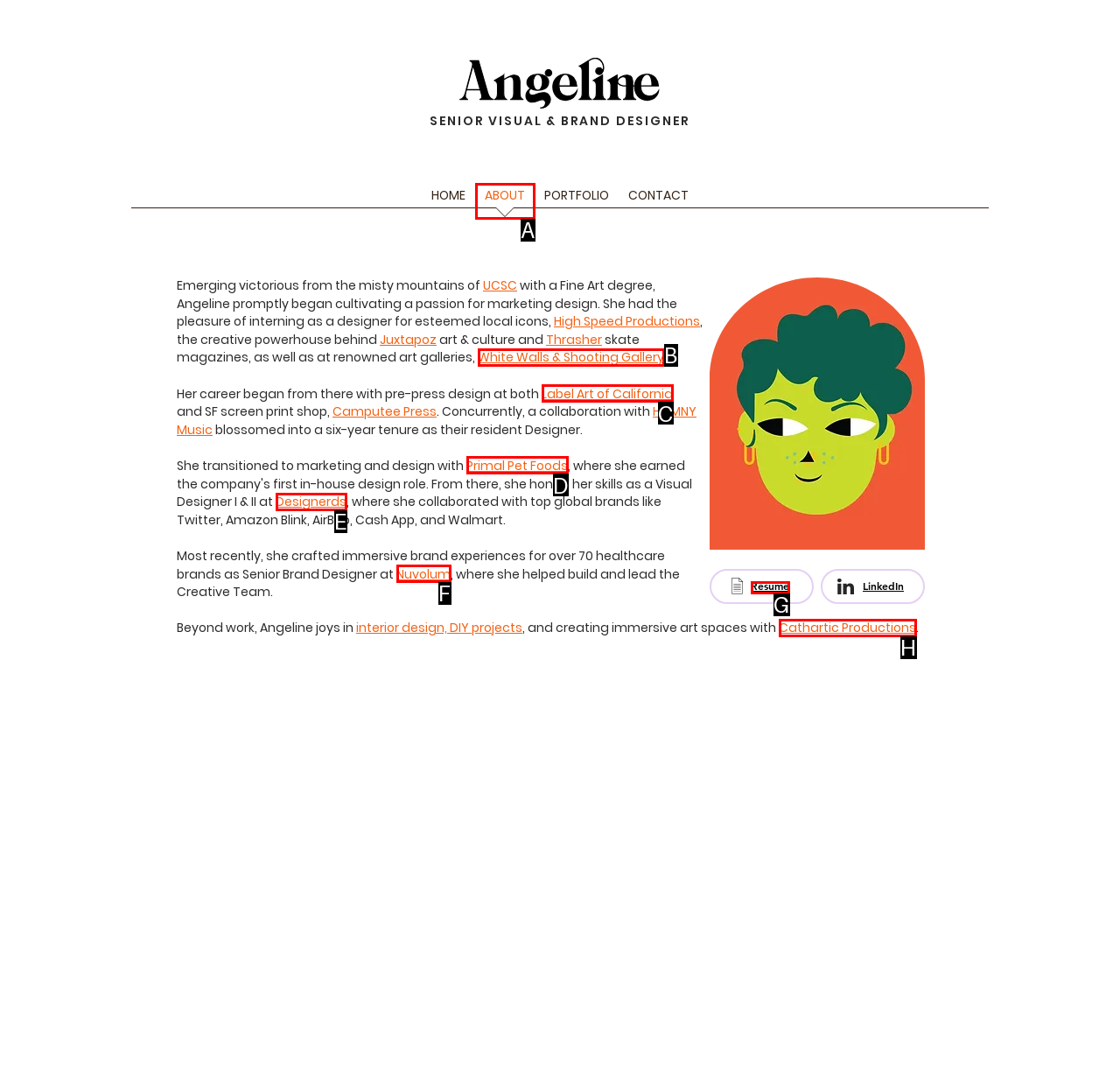With the description: Primal Pet Foods, find the option that corresponds most closely and answer with its letter directly.

D